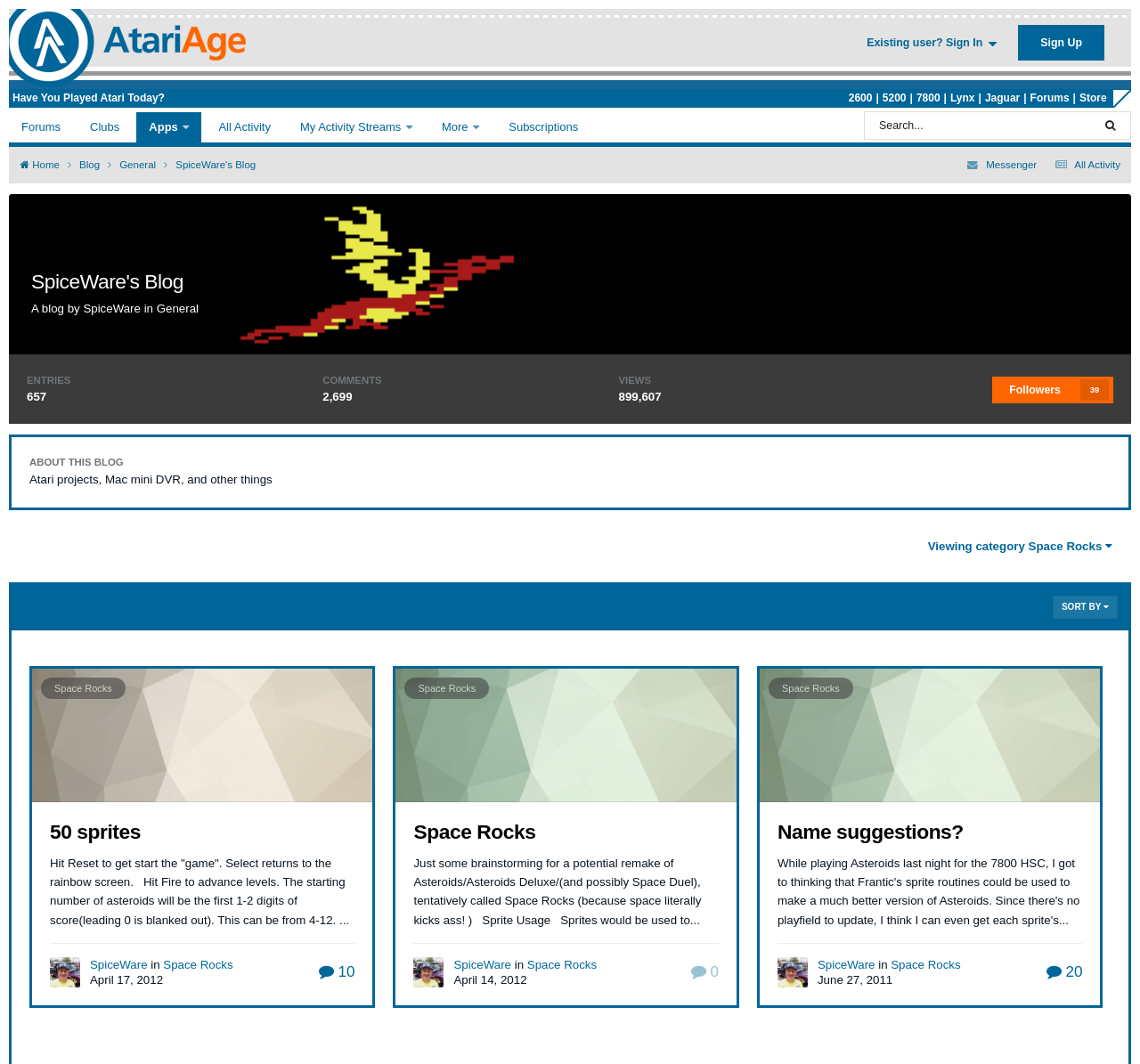Determine the bounding box coordinates of the area to click in order to meet this instruction: "View Space Rocks category".

[0.797, 0.496, 0.992, 0.531]